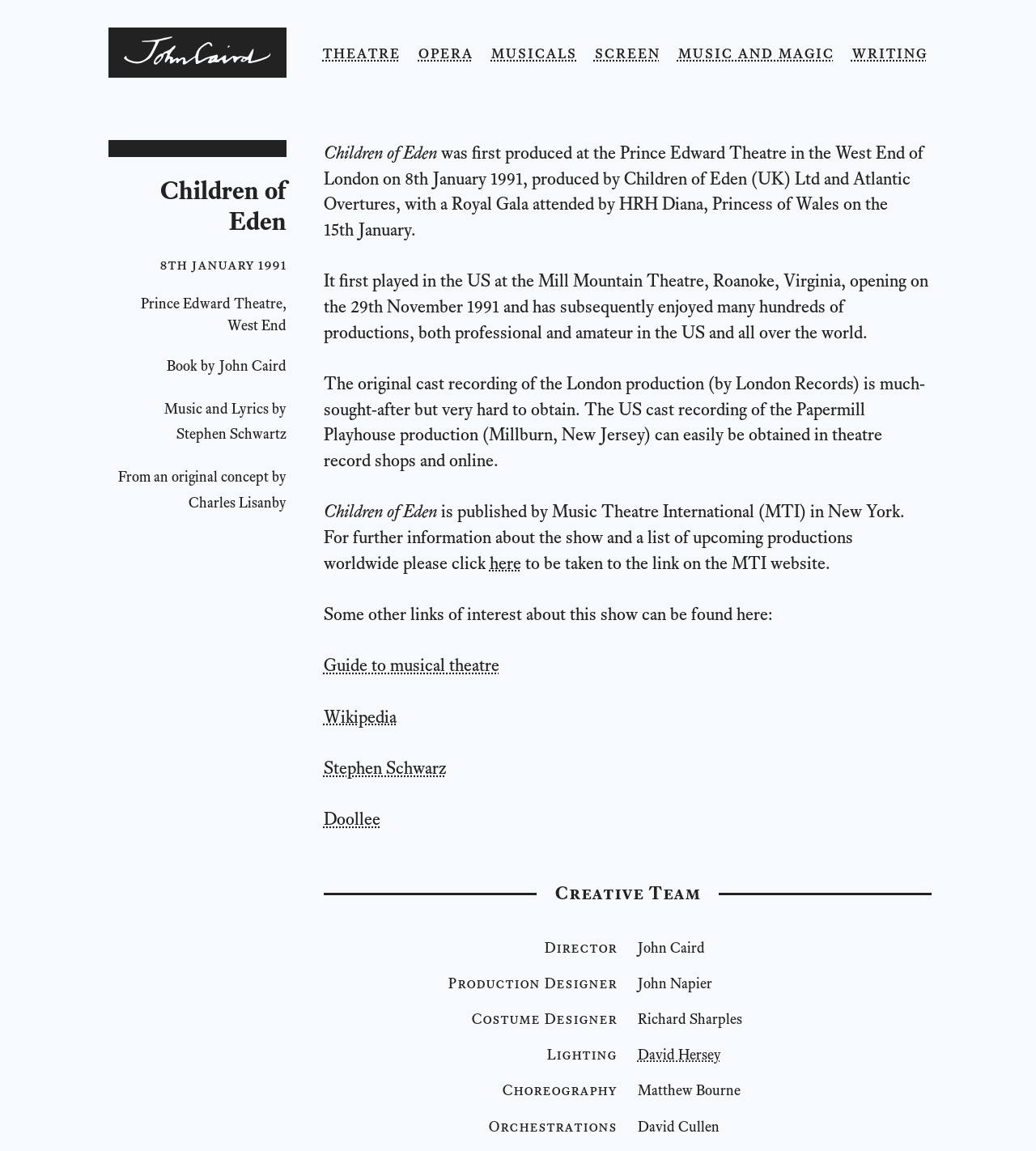Using the elements shown in the image, answer the question comprehensively: What is the name of the composer of the musical?

The name of the composer of the musical can be found in the StaticText 'Music and Lyrics by Stephen Schwartz'.